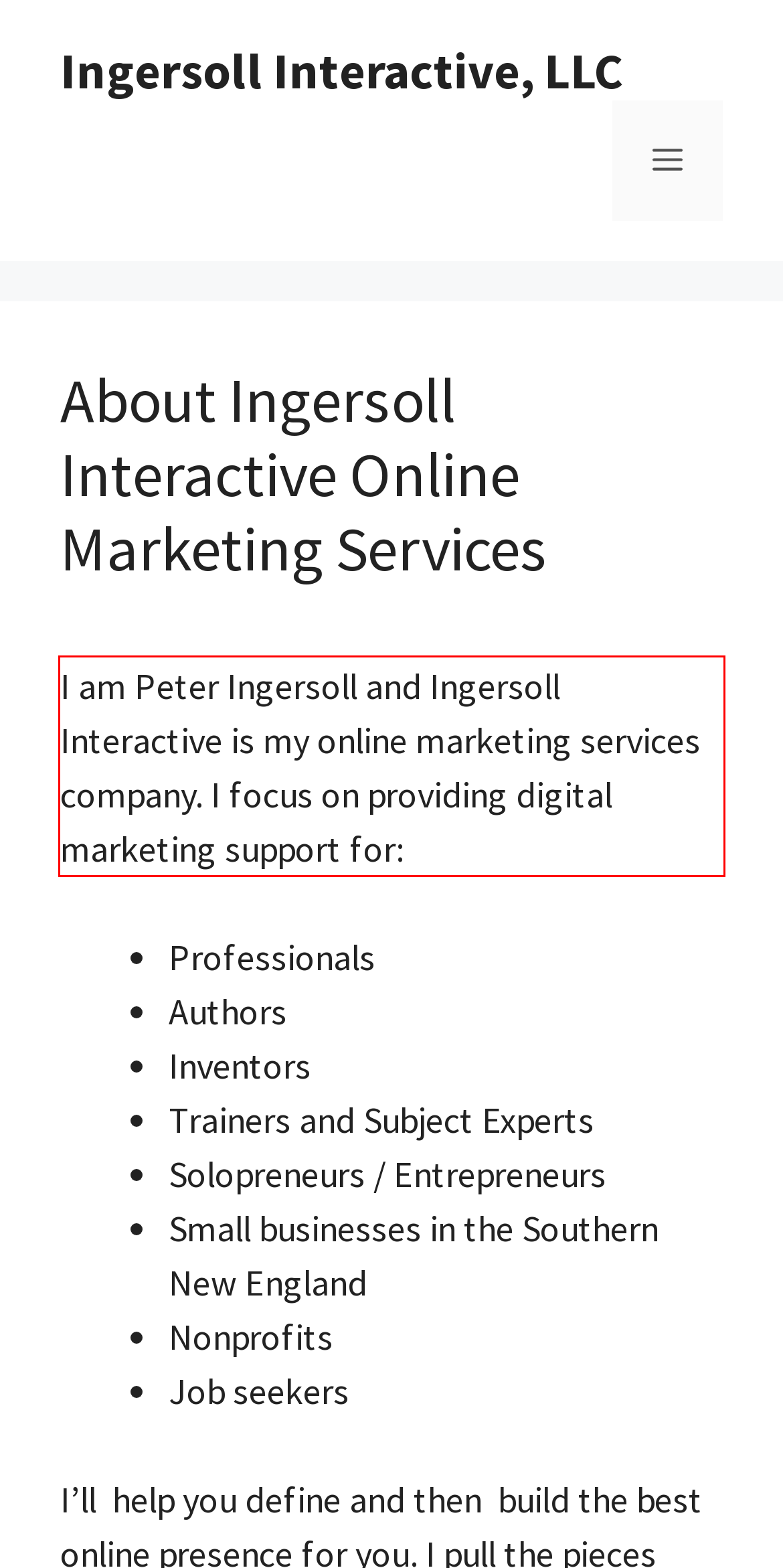You are provided with a screenshot of a webpage featuring a red rectangle bounding box. Extract the text content within this red bounding box using OCR.

I am Peter Ingersoll and Ingersoll Interactive is my online marketing services company. I focus on providing digital marketing support for: